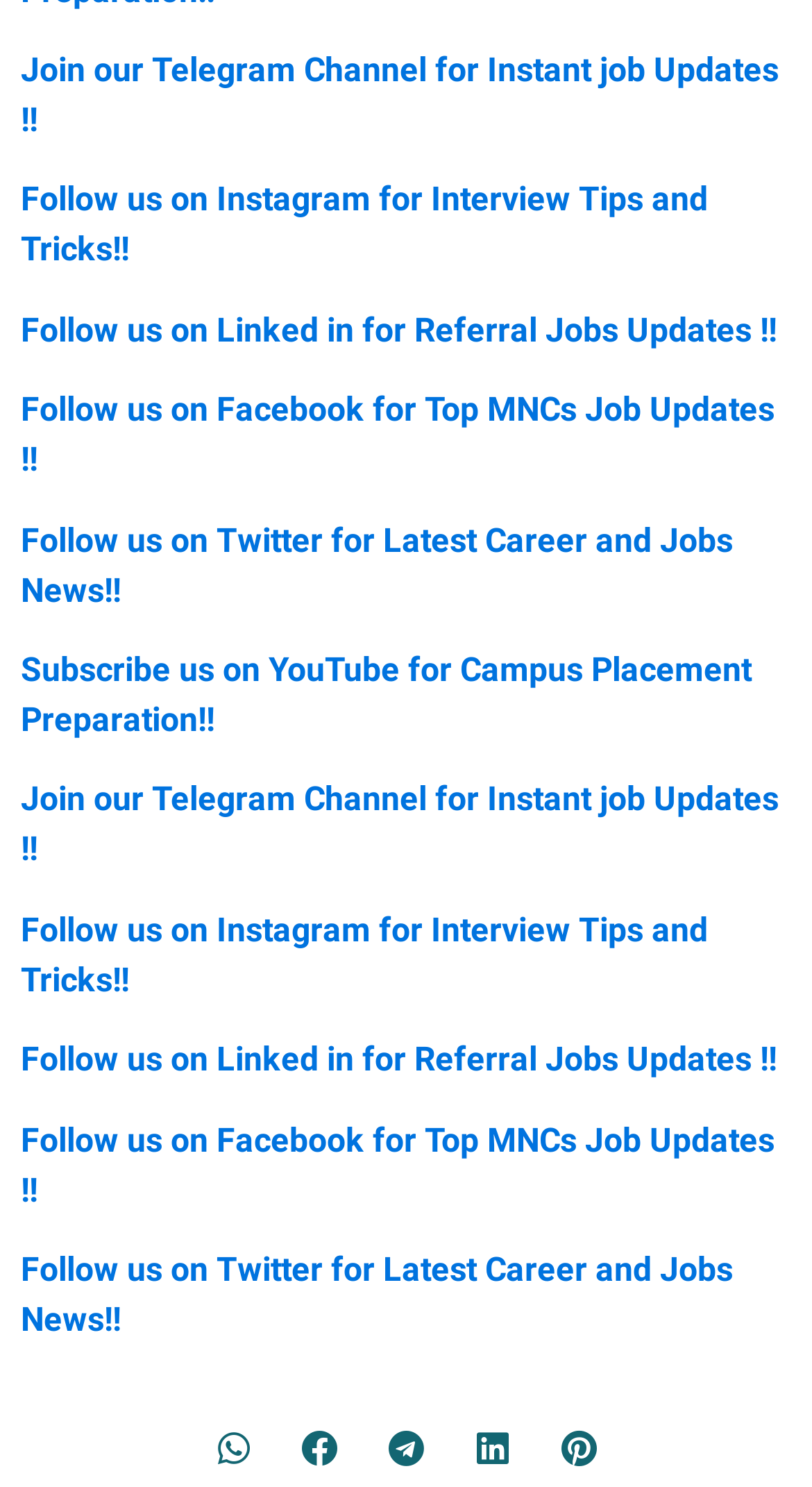Are there any buttons other than social media links?
Based on the image, answer the question with as much detail as possible.

I found 5 buttons with 'Share on' description, which are not social media links, but rather buttons to share content on different platforms.